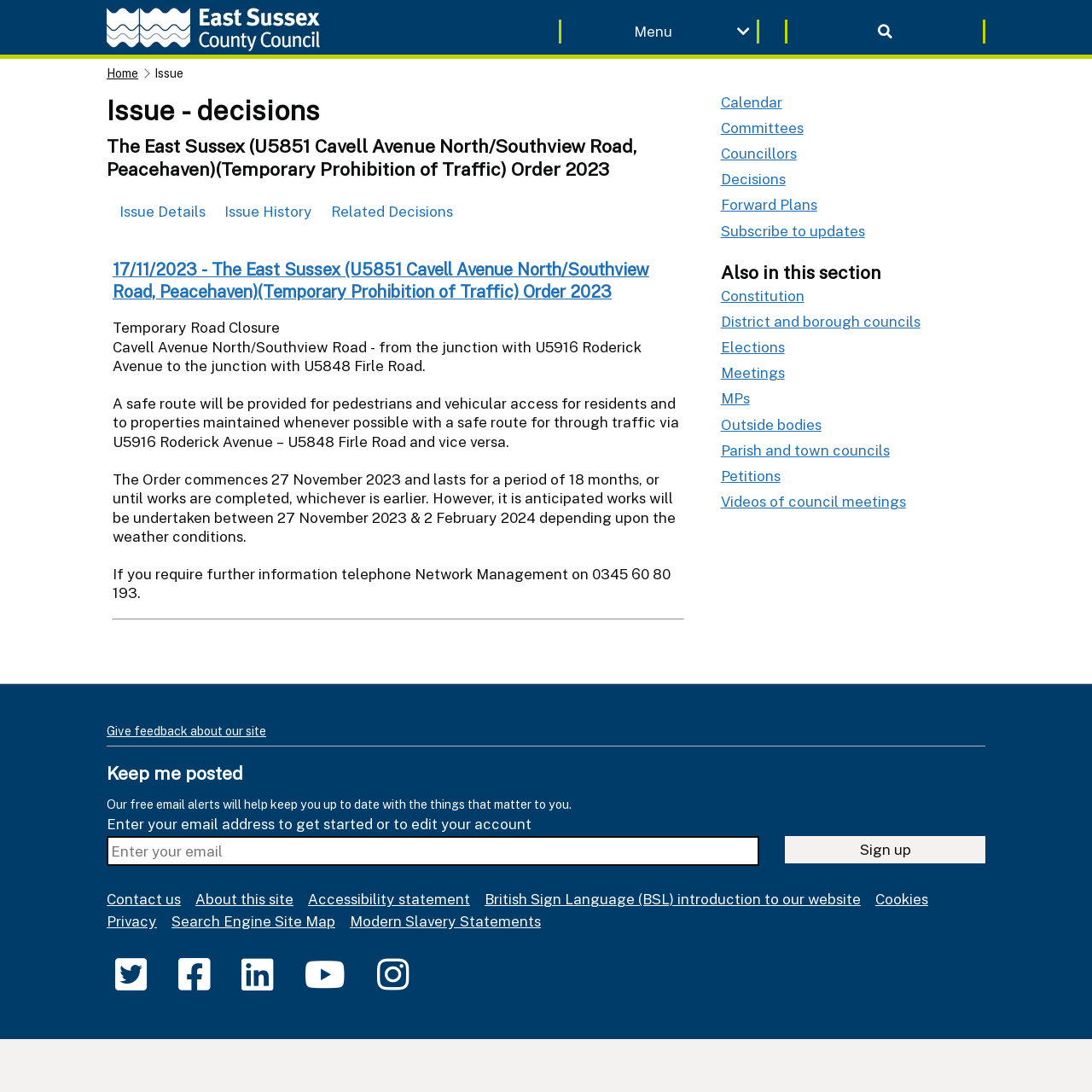Please determine the bounding box coordinates of the section I need to click to accomplish this instruction: "Toggle the menu".

[0.512, 0.018, 0.695, 0.04]